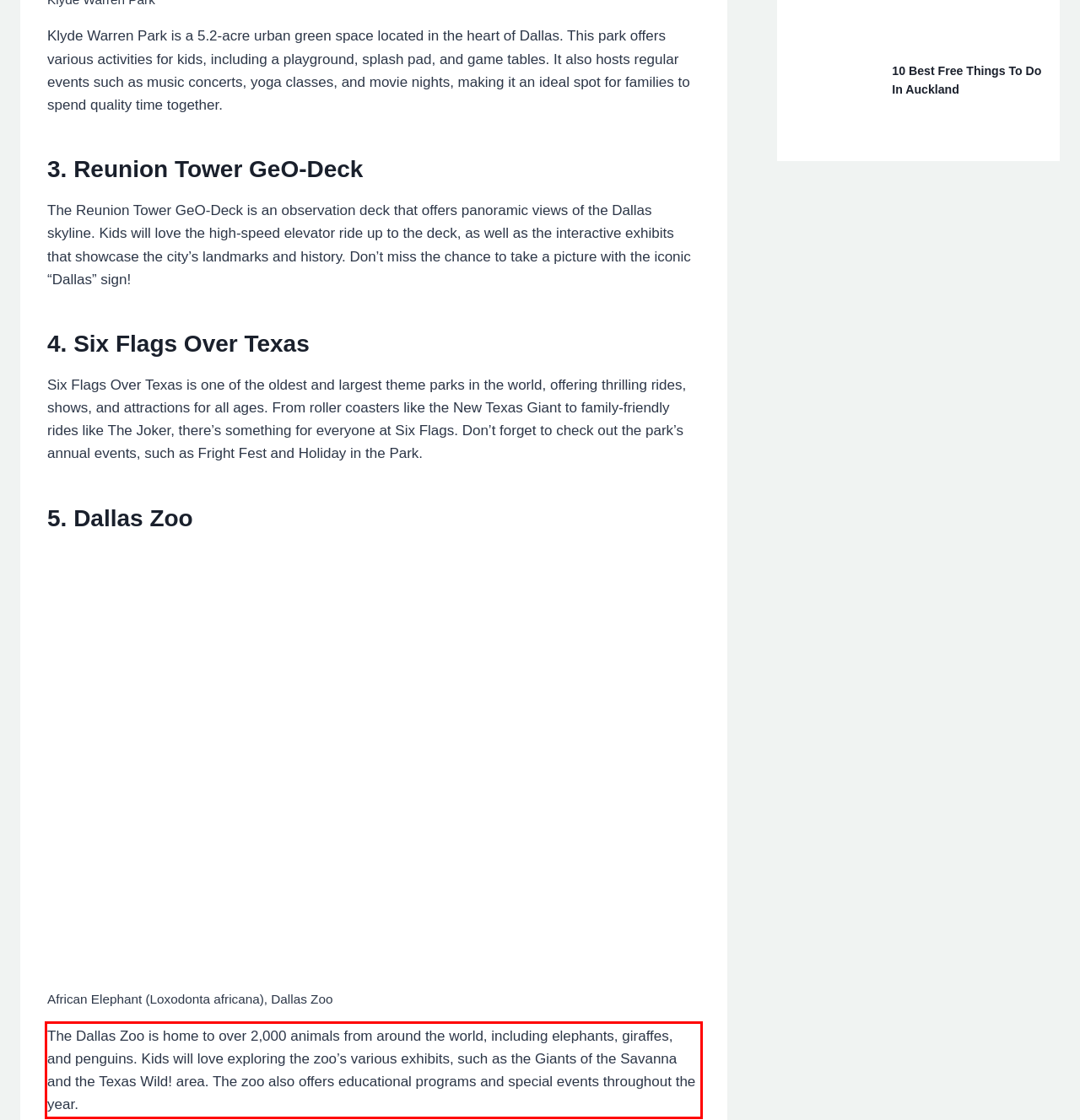Within the screenshot of a webpage, identify the red bounding box and perform OCR to capture the text content it contains.

The Dallas Zoo is home to over 2,000 animals from around the world, including elephants, giraffes, and penguins. Kids will love exploring the zoo’s various exhibits, such as the Giants of the Savanna and the Texas Wild! area. The zoo also offers educational programs and special events throughout the year.